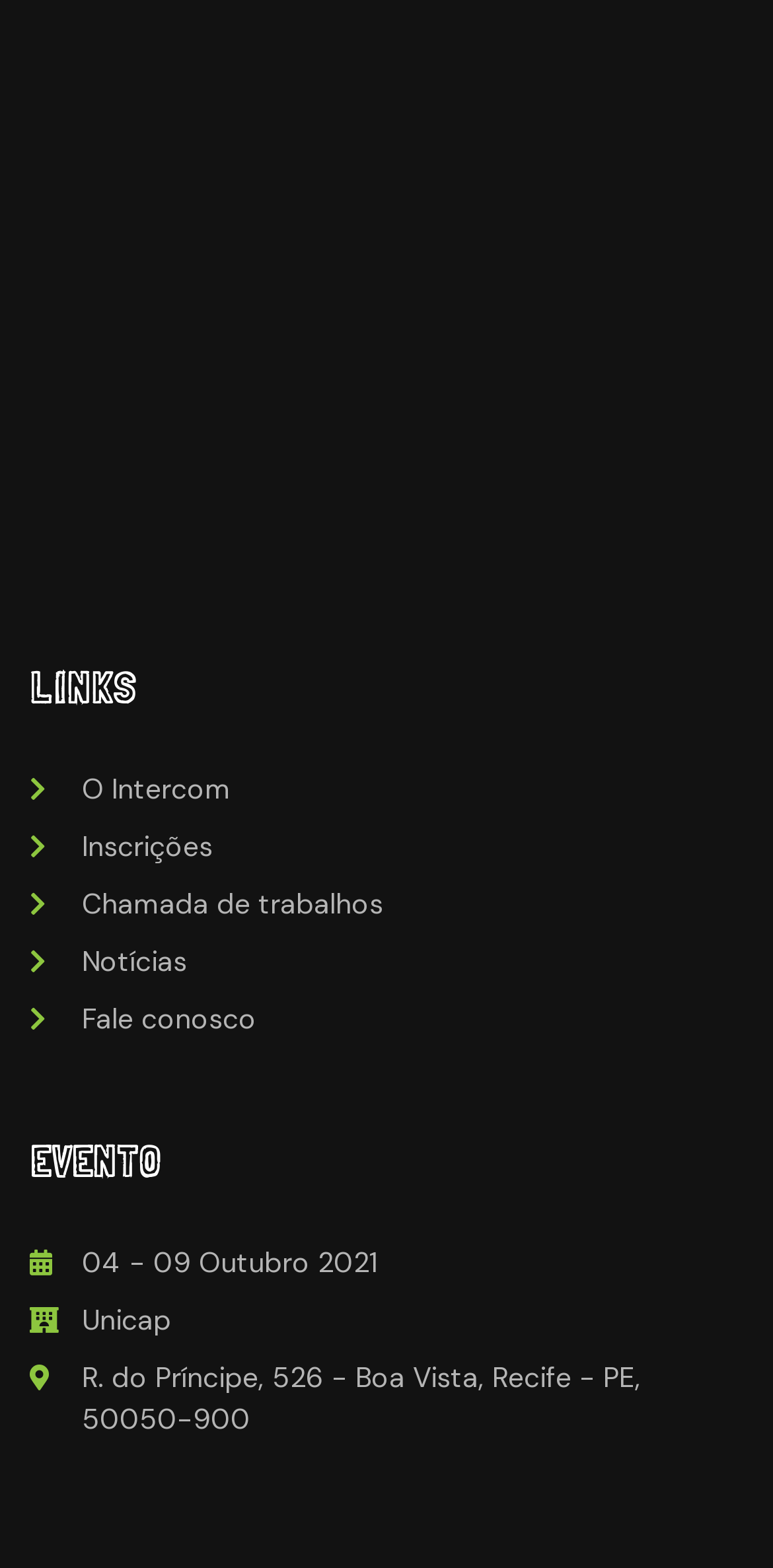What is the date of the event?
Craft a detailed and extensive response to the question.

The webpage displays information about an event, and the date of the event is mentioned as '04 - 09 Outubro 2021'.